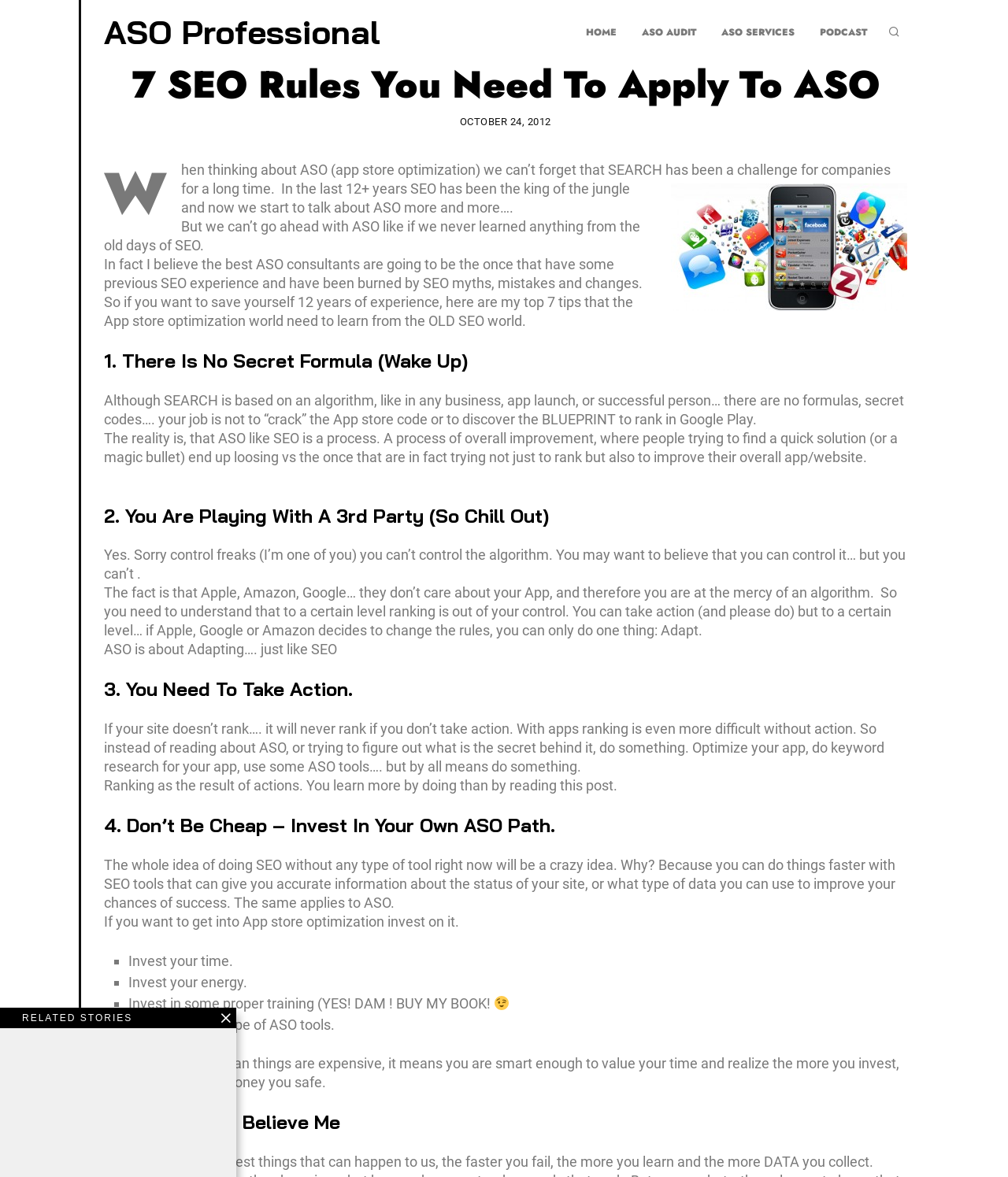How many tips are provided for ASO?
From the details in the image, answer the question comprehensively.

The webpage provides 7 tips for ASO, which are listed as headings, starting from '1. There Is No Secret Formula (Wake Up)' to '7. (not explicitly mentioned)'.